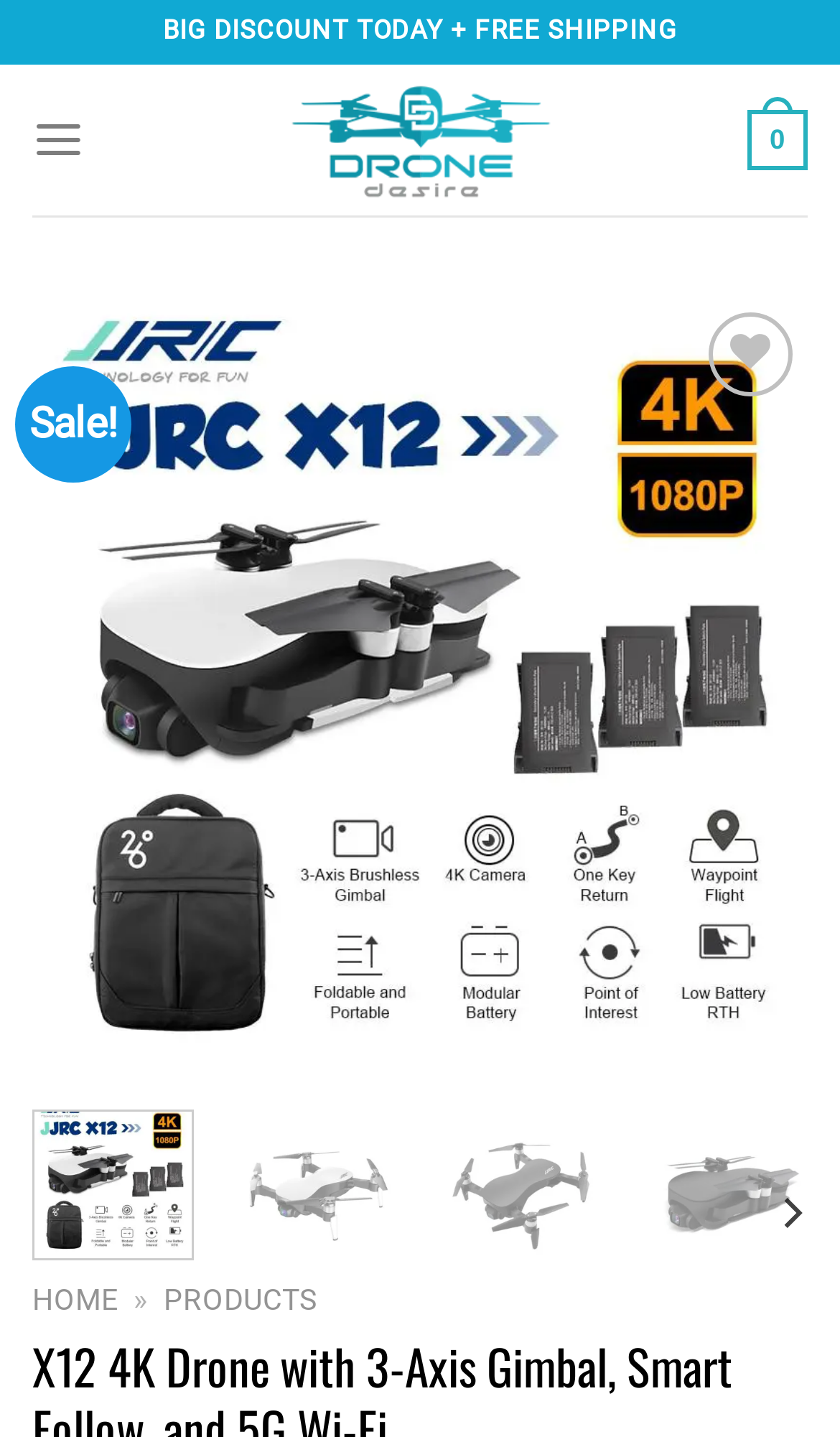Provide the bounding box coordinates of the area you need to click to execute the following instruction: "Go to the 'HOME' page".

[0.038, 0.893, 0.141, 0.917]